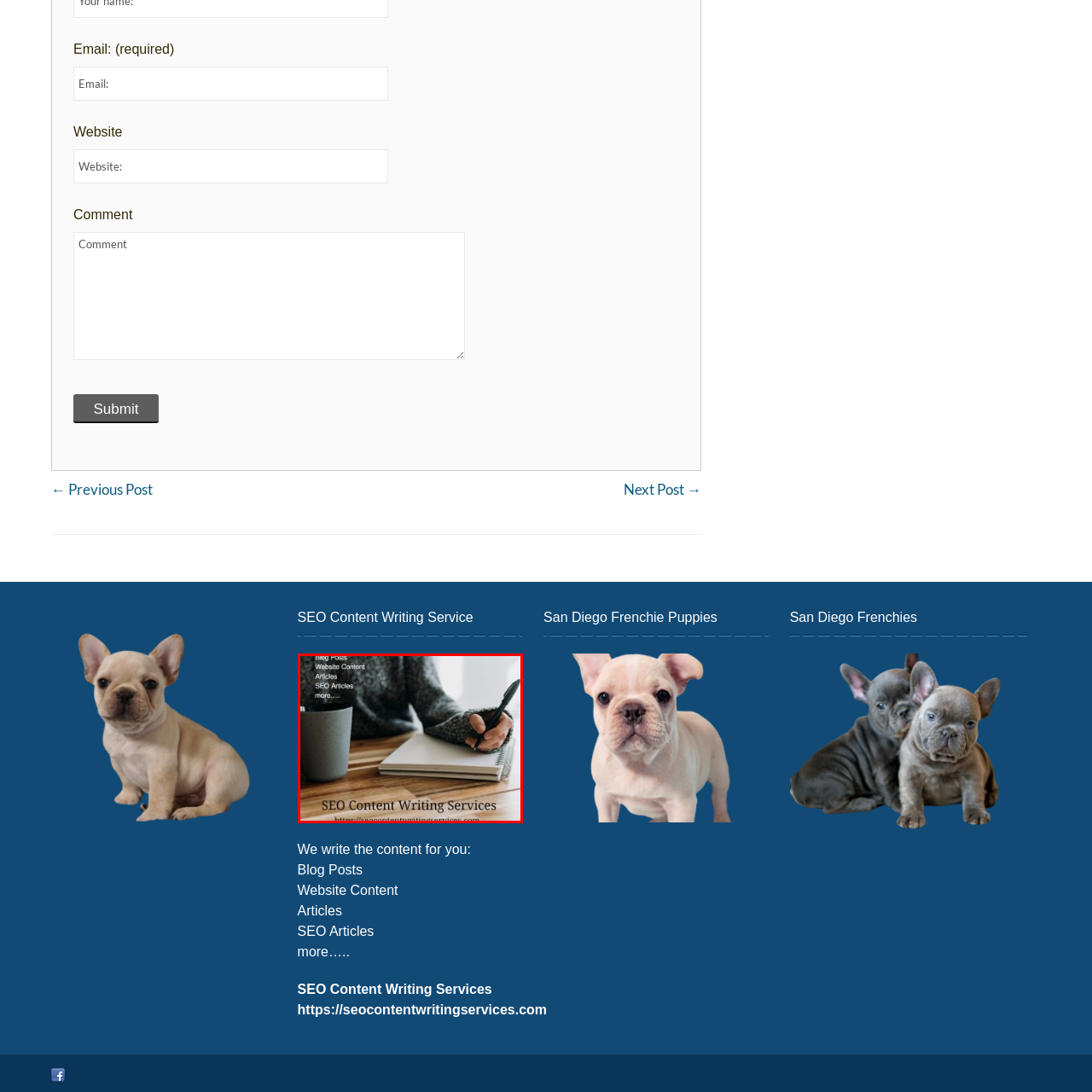Check the image inside the red boundary and briefly answer: What type of articles are mentioned?

SEO Articles